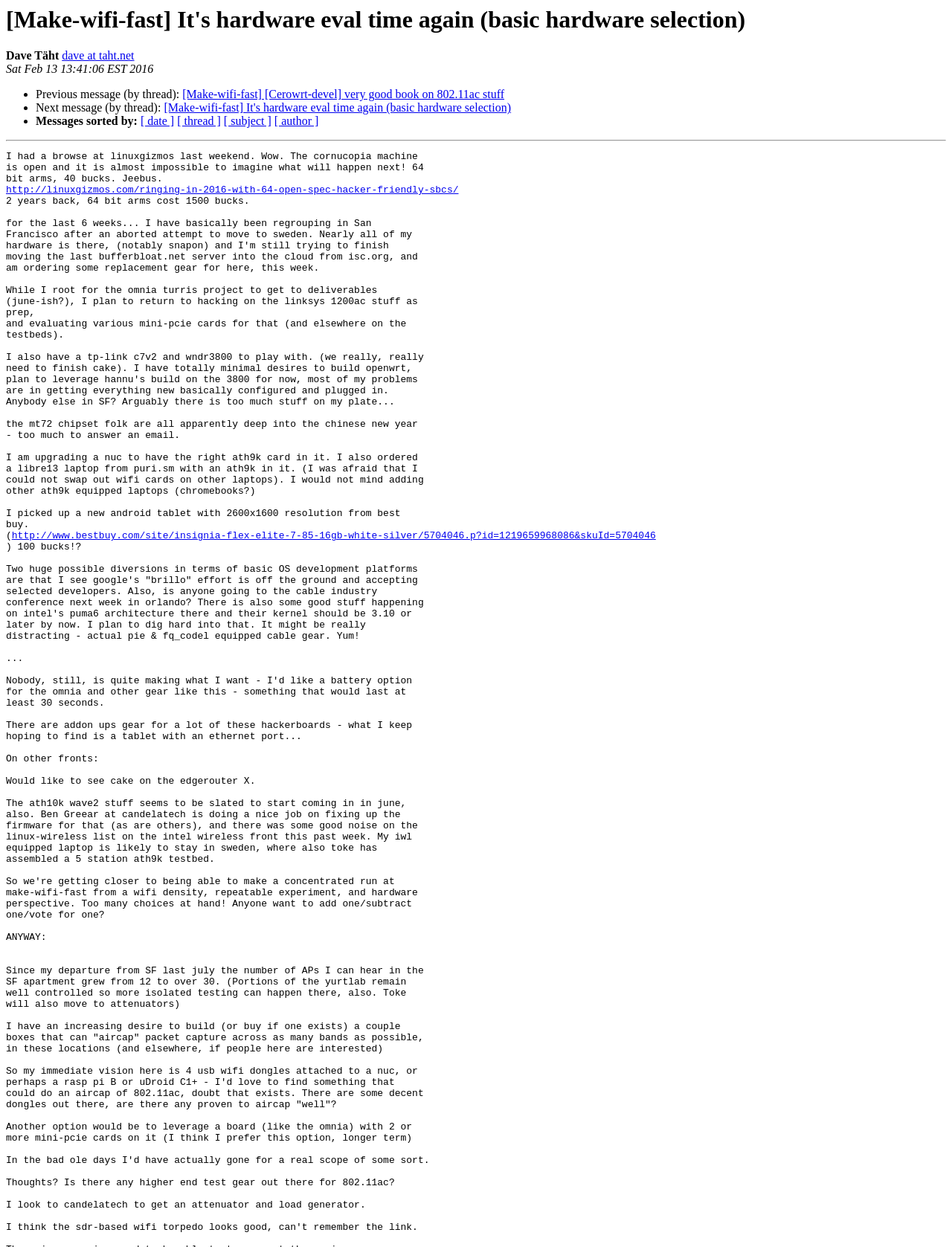Locate the bounding box coordinates of the element I should click to achieve the following instruction: "Visit Dave's homepage".

[0.065, 0.04, 0.141, 0.05]